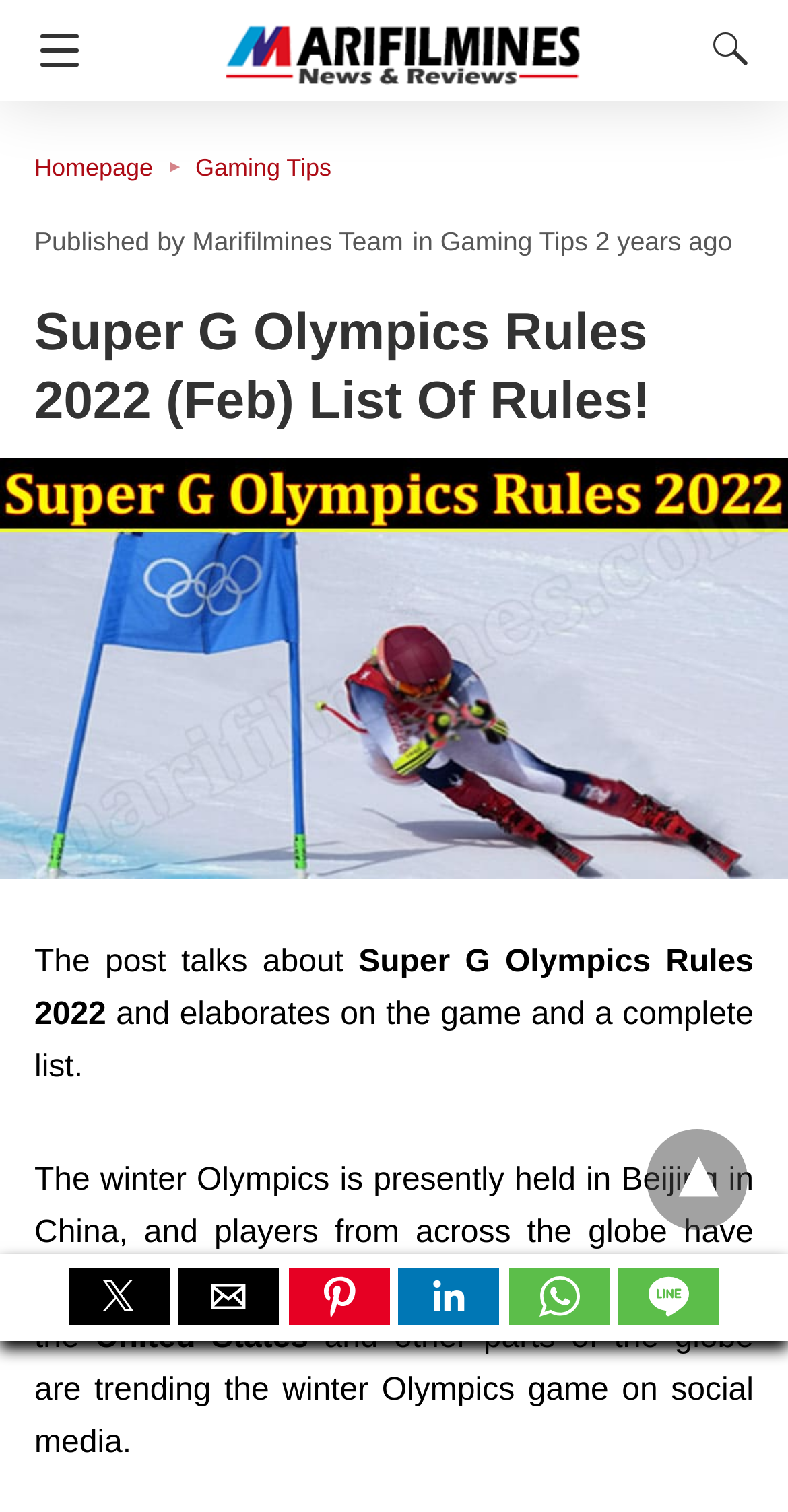Identify the bounding box coordinates for the region of the element that should be clicked to carry out the instruction: "Click the navigation button". The bounding box coordinates should be four float numbers between 0 and 1, i.e., [left, top, right, bottom].

[0.0, 0.0, 0.126, 0.067]